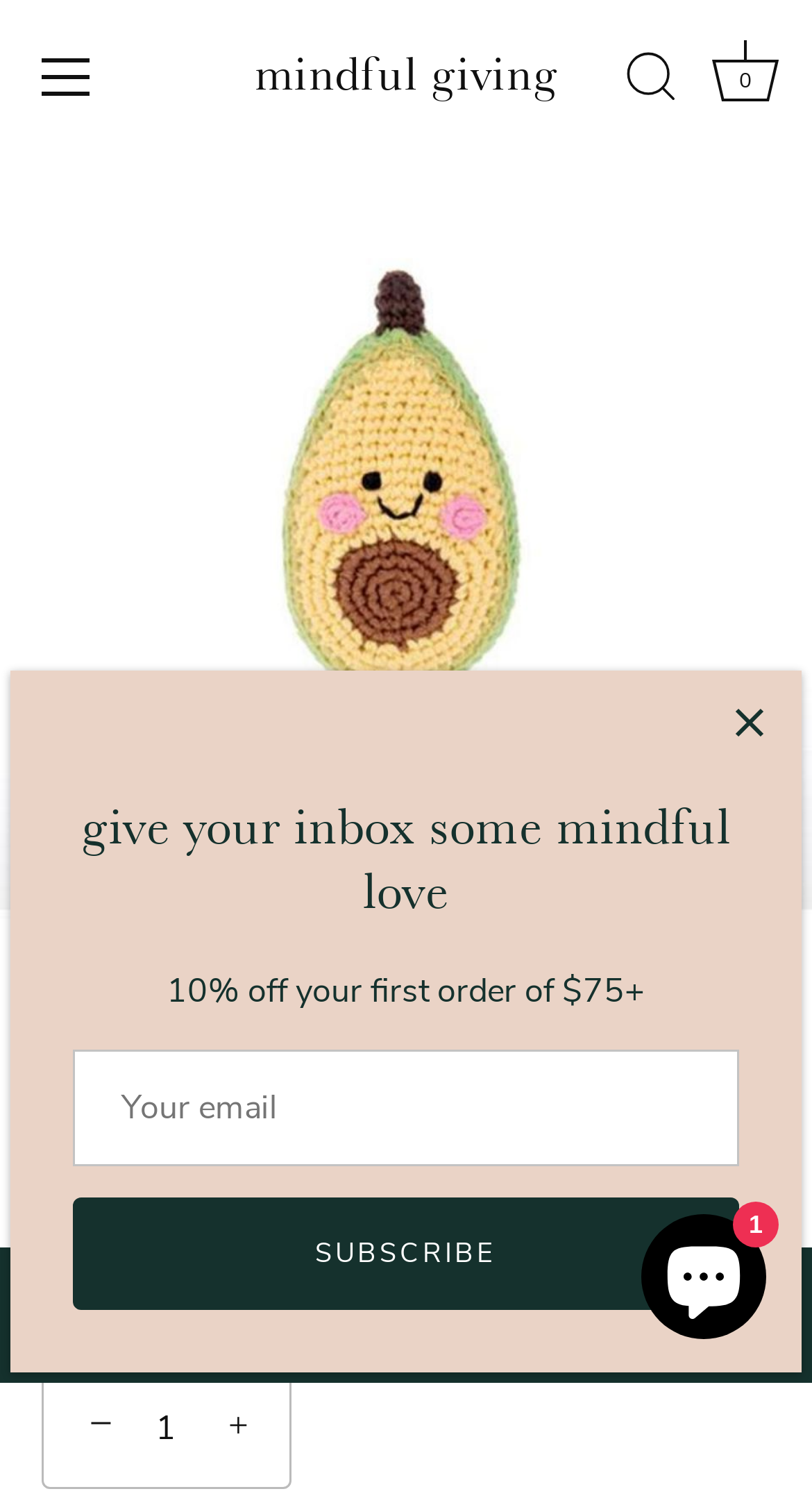Give a comprehensive overview of the webpage, including key elements.

This webpage is an e-commerce product page for a handmade fruit baby rattle, specifically the Avocado Rattle. At the top left, there is a menu link, and next to it, a link to the website's homepage, "mindful giving". On the top right, there are links to "Search" and "Cart", each accompanied by an icon. The cart link also displays the number "0" in a small text.

Below the top navigation, there is a large image of the Avocado Rattle, taking up most of the width of the page. Underneath the image, there is a button to "ADD TO CART" that spans the full width of the page.

To the right of the image, there is a section with the product title, "Pebble | Handmade Fruit Baby Rattle - Avocado", and the price, "¥126.00". Below the price, there is a quantity selector with a minus and plus link, and a textbox to input the quantity.

On the bottom left, there is a modal dialog with a heading that invites users to subscribe to the website's newsletter, promising 10% off their first order. The dialog contains a textbox to input an email address and a "SUBSCRIBE" button.

At the bottom right, there is a chat window with a button to open it, accompanied by an icon.